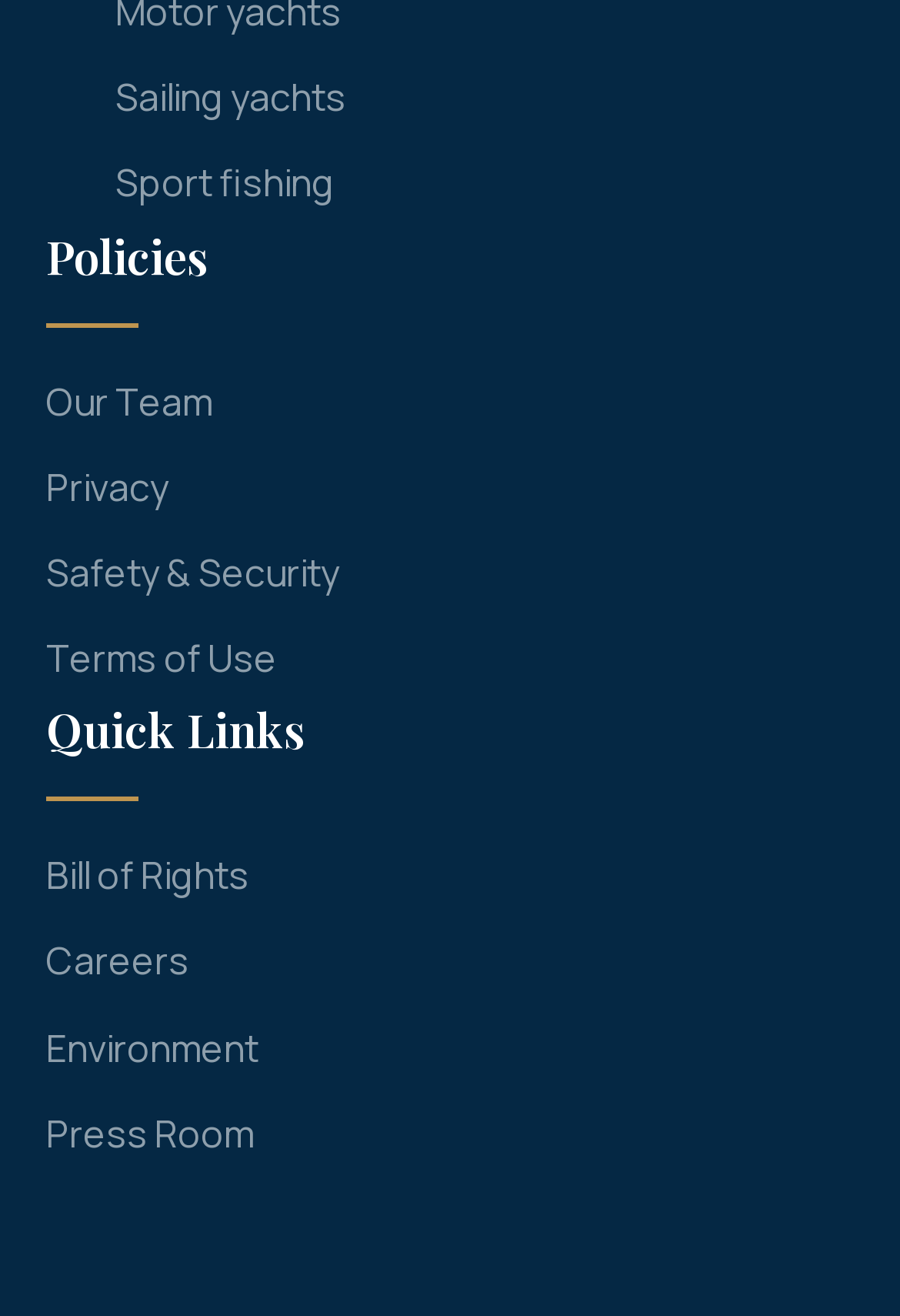Locate the bounding box of the UI element based on this description: "Environment". Provide four float numbers between 0 and 1 as [left, top, right, bottom].

[0.051, 0.764, 0.949, 0.83]